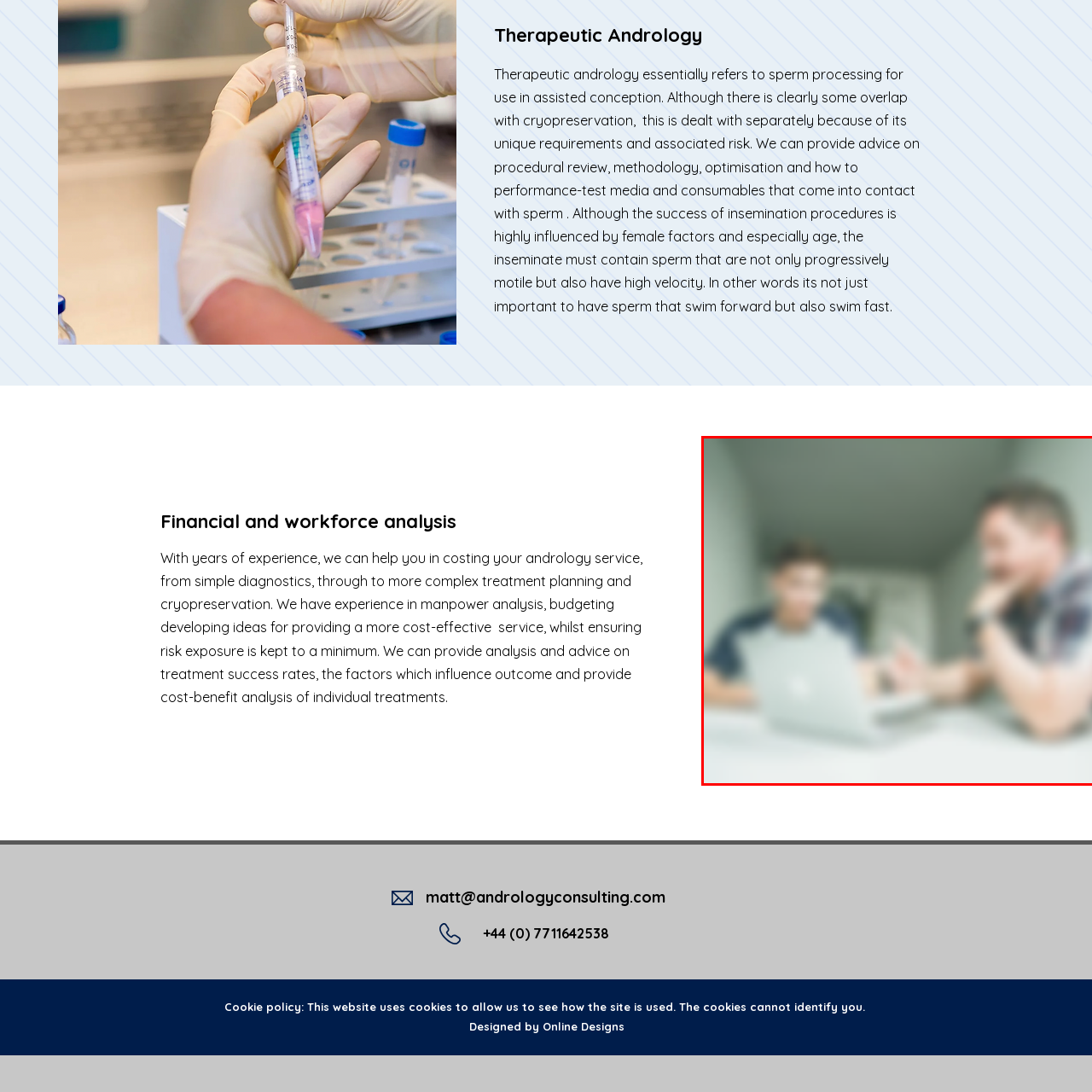Check the area bordered by the red box and provide a single word or phrase as the answer to the question: Is the background of the image blurred?

Yes